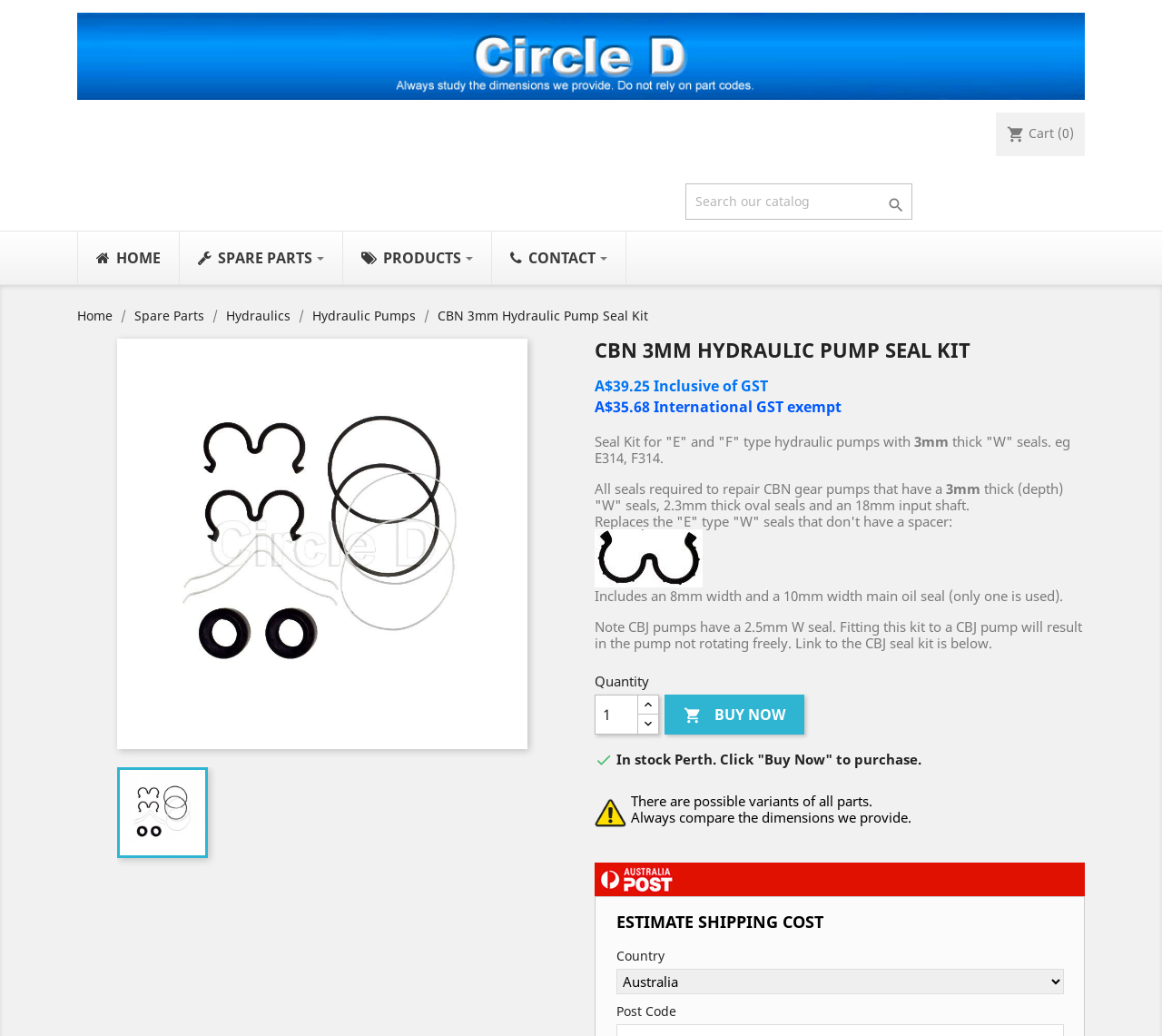Please specify the bounding box coordinates of the region to click in order to perform the following instruction: "Search for products".

[0.59, 0.177, 0.785, 0.212]